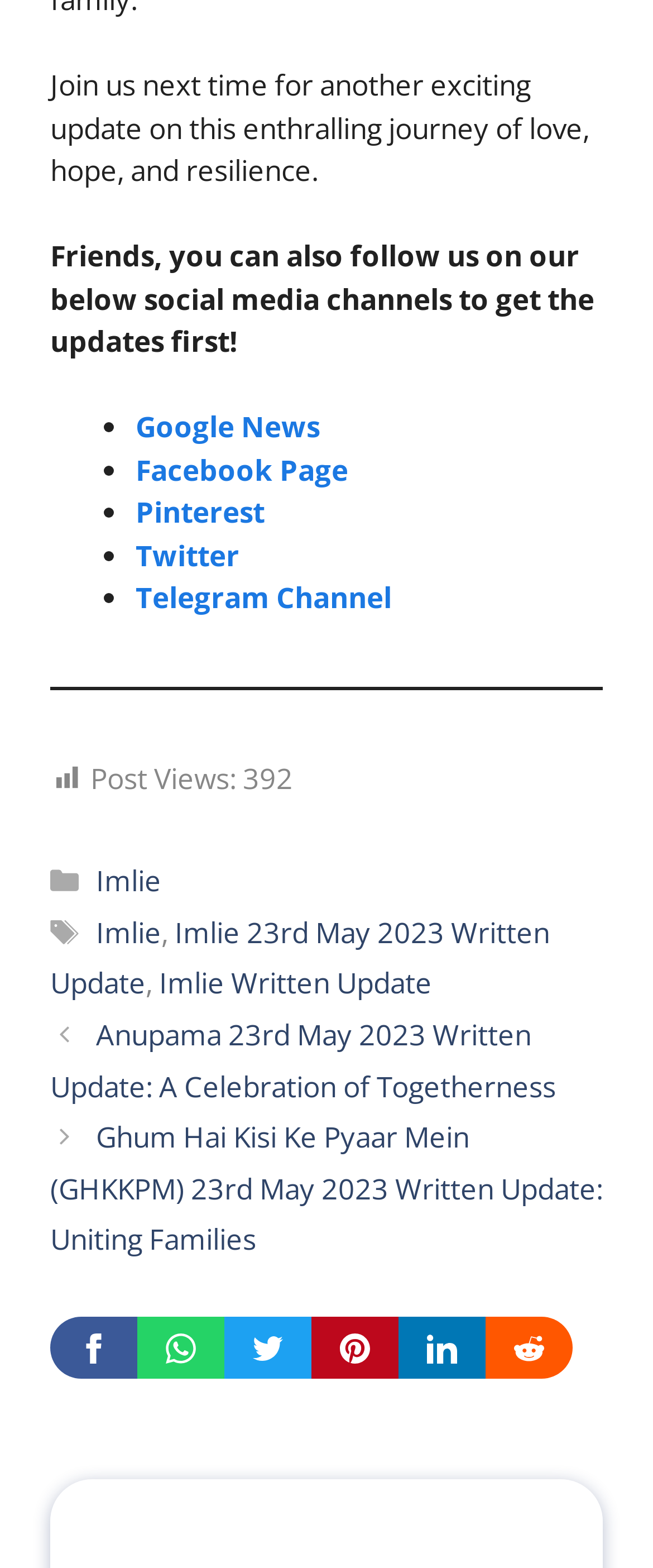Please identify the bounding box coordinates of the region to click in order to complete the given instruction: "Go to Anupama 23rd May 2023 Written Update". The coordinates should be four float numbers between 0 and 1, i.e., [left, top, right, bottom].

[0.077, 0.647, 0.851, 0.705]